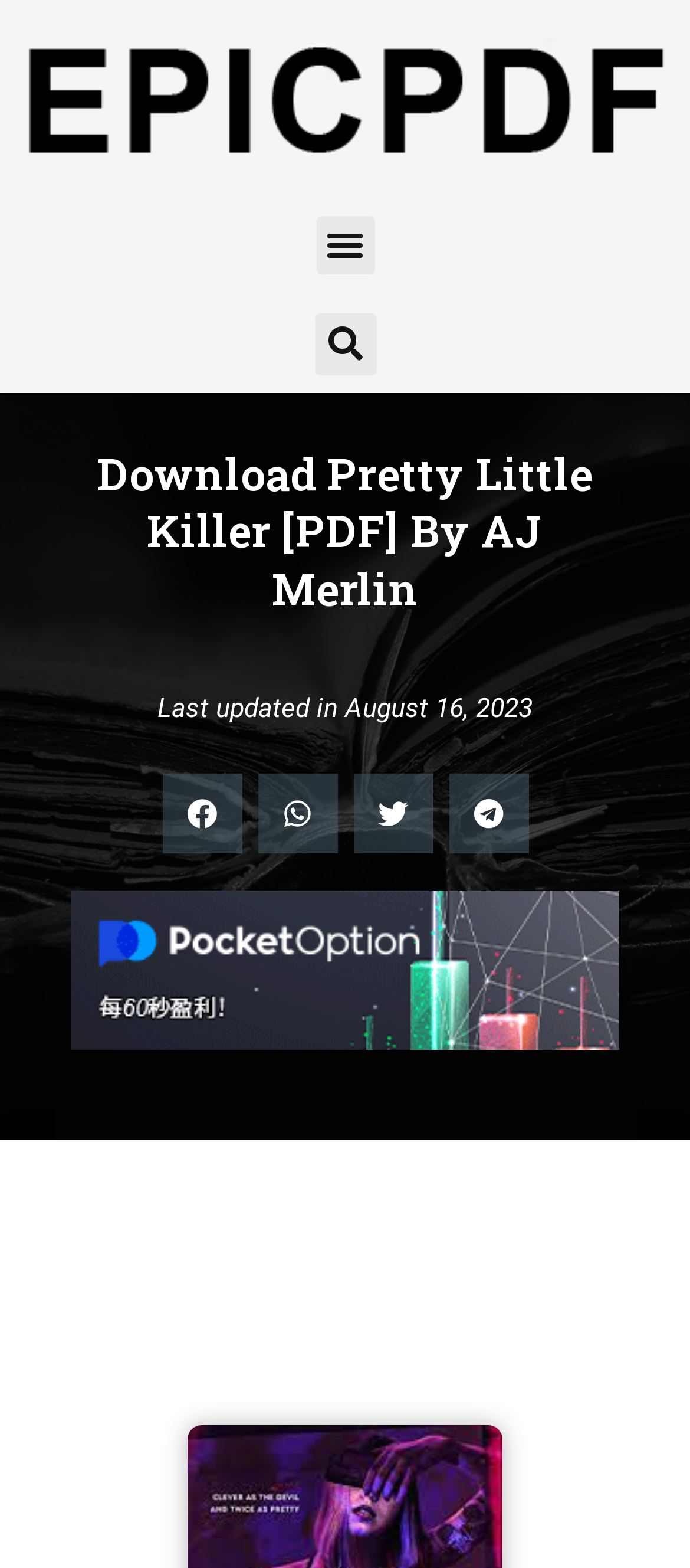Provide the bounding box coordinates of the HTML element this sentence describes: "alt="epicpdf LOGO"". The bounding box coordinates consist of four float numbers between 0 and 1, i.e., [left, top, right, bottom].

[0.026, 0.011, 0.974, 0.115]